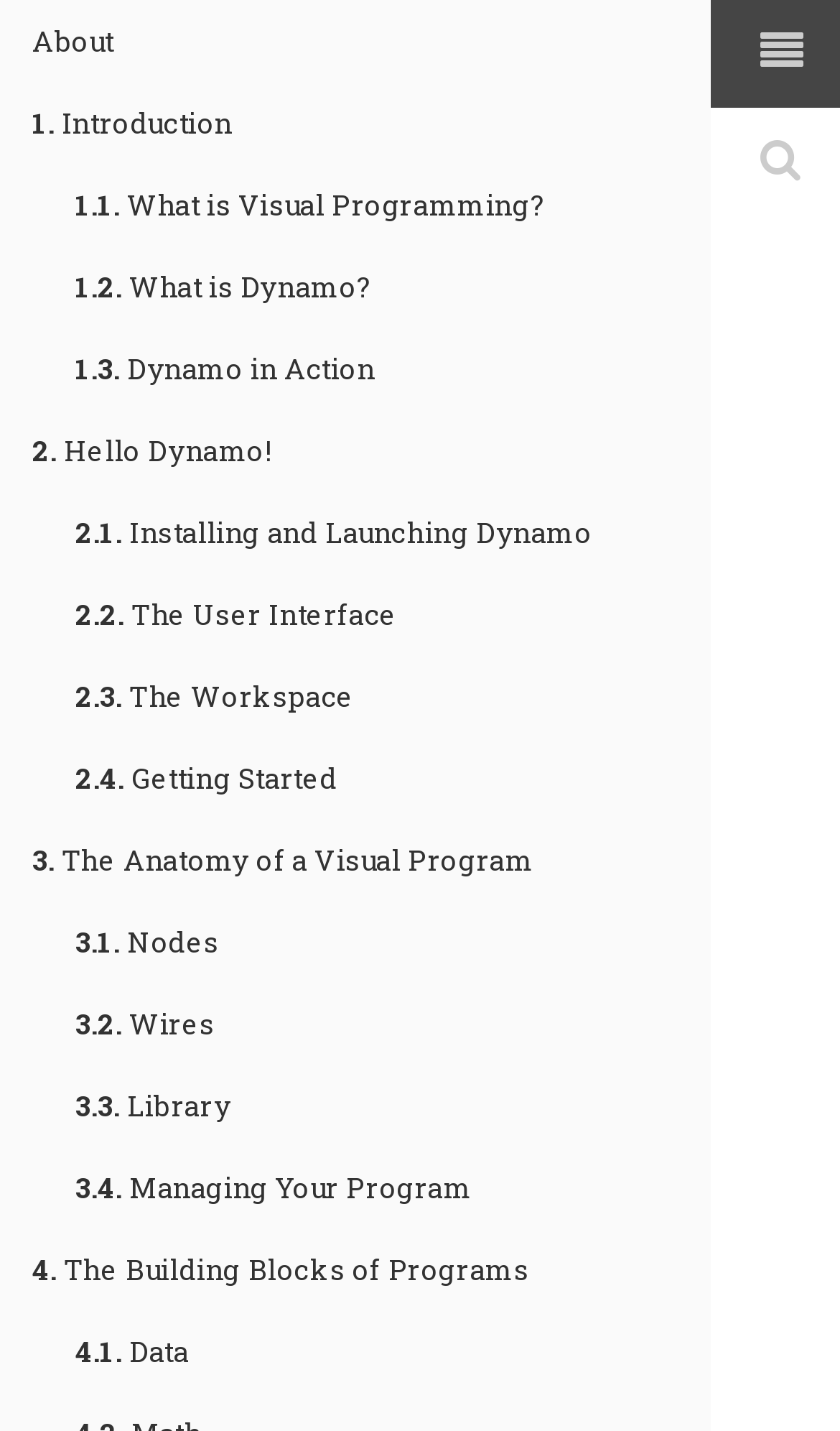Create a full and detailed caption for the entire webpage.

The webpage is a primer on Dynamo, a visual programming software. At the top, there are navigation links to different sections of the primer, including "About", "1. Introduction", "2. Hello Dynamo!", "3. The Anatomy of a Visual Program", and "4. The Building Blocks of Programs". These links are aligned horizontally and take up the majority of the top section of the page.

Below the navigation links, there are sub-links to more specific topics within each section. For example, under "1. Introduction", there are links to "1.1. What is Visual Programming?", "1.2. What is Dynamo?", and "1.3. Dynamo in Action". These sub-links are indented and positioned below their corresponding section links.

On the top right corner of the page, there are two icons: a magnifying glass icon labeled "Search" and a icon labeled with a Unicode character "\uf039", which is likely a Dynamo logo or a related icon.

The overall structure of the page is a hierarchical navigation system, with main sections and sub-sections that provide a clear outline of the primer's content.